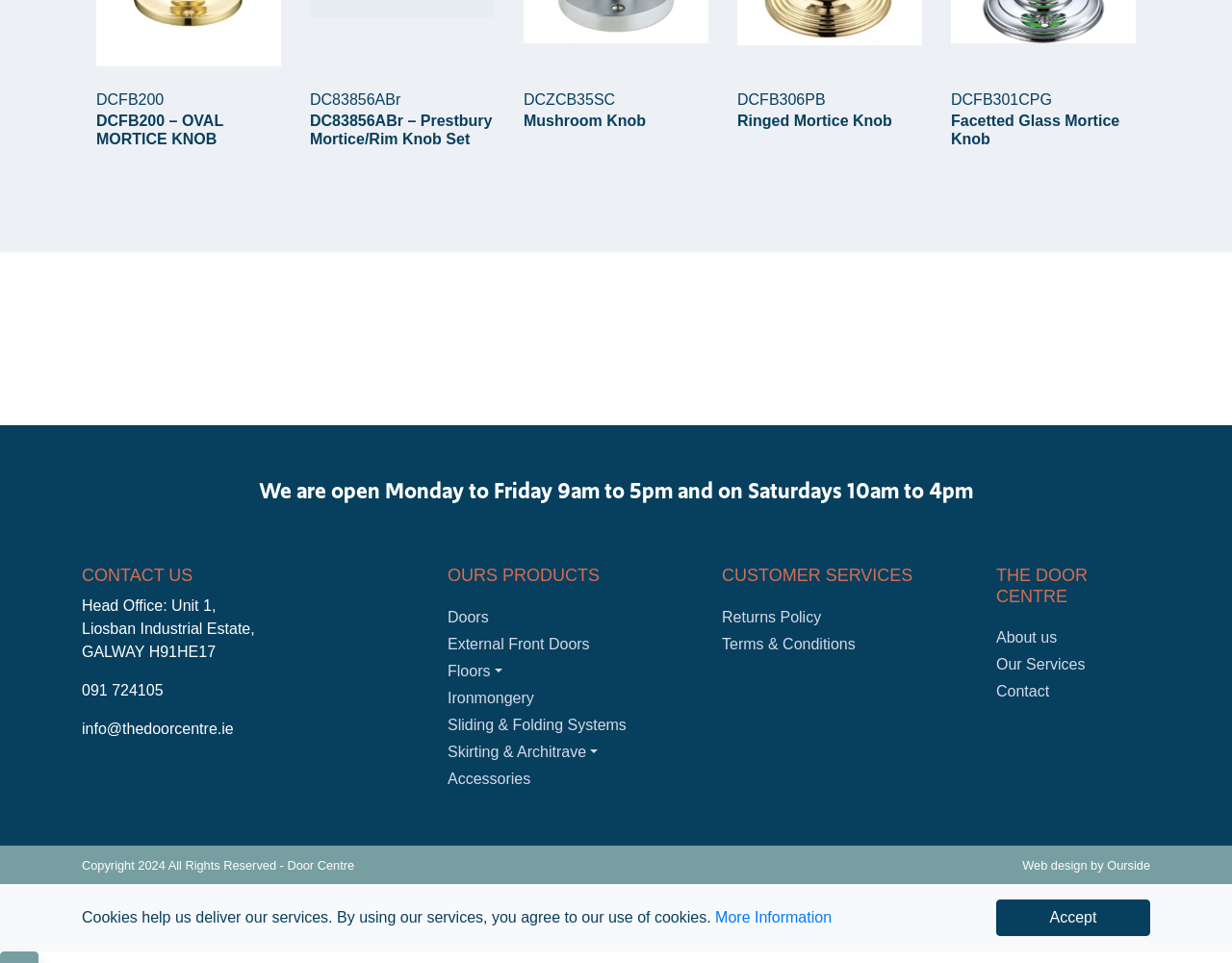Find the bounding box coordinates of the element you need to click on to perform this action: 'Click on the link to view Doors'. The coordinates should be represented by four float values between 0 and 1, in the format [left, top, right, bottom].

[0.363, 0.601, 0.562, 0.629]